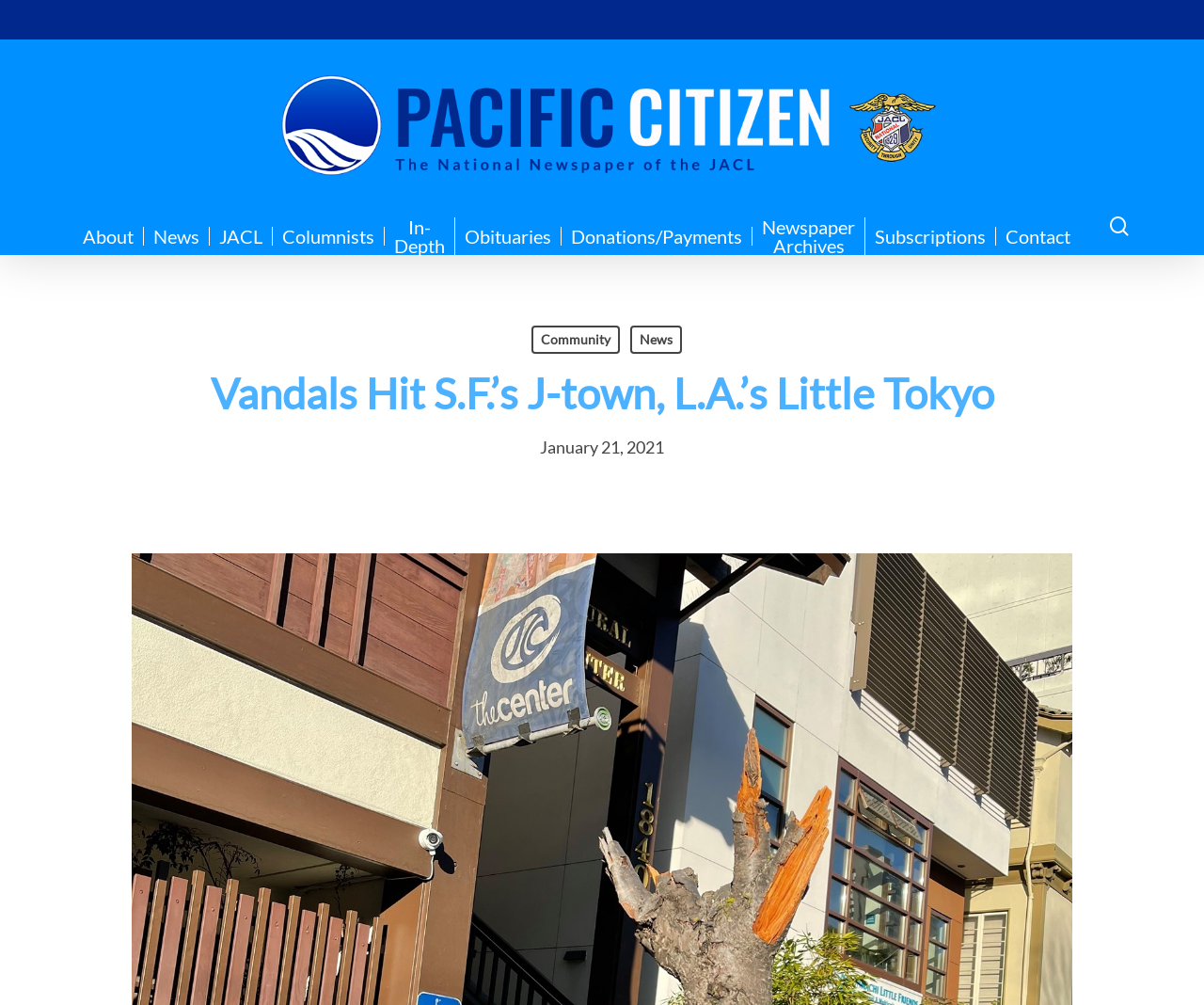Please identify the bounding box coordinates of the area that needs to be clicked to follow this instruction: "Read about the news".

[0.12, 0.225, 0.174, 0.244]